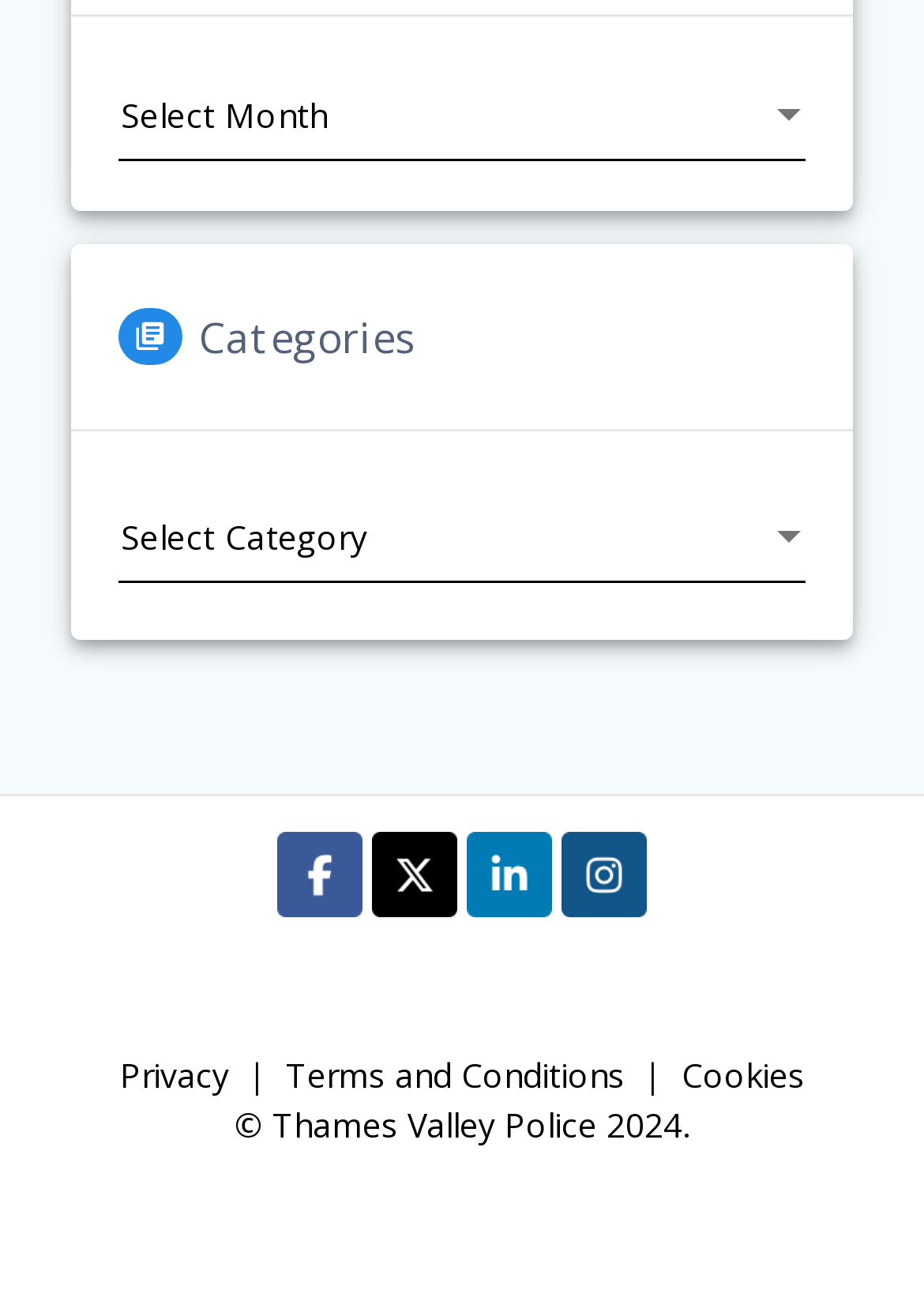How many links are present in the footer section?
Using the image, give a concise answer in the form of a single word or short phrase.

4